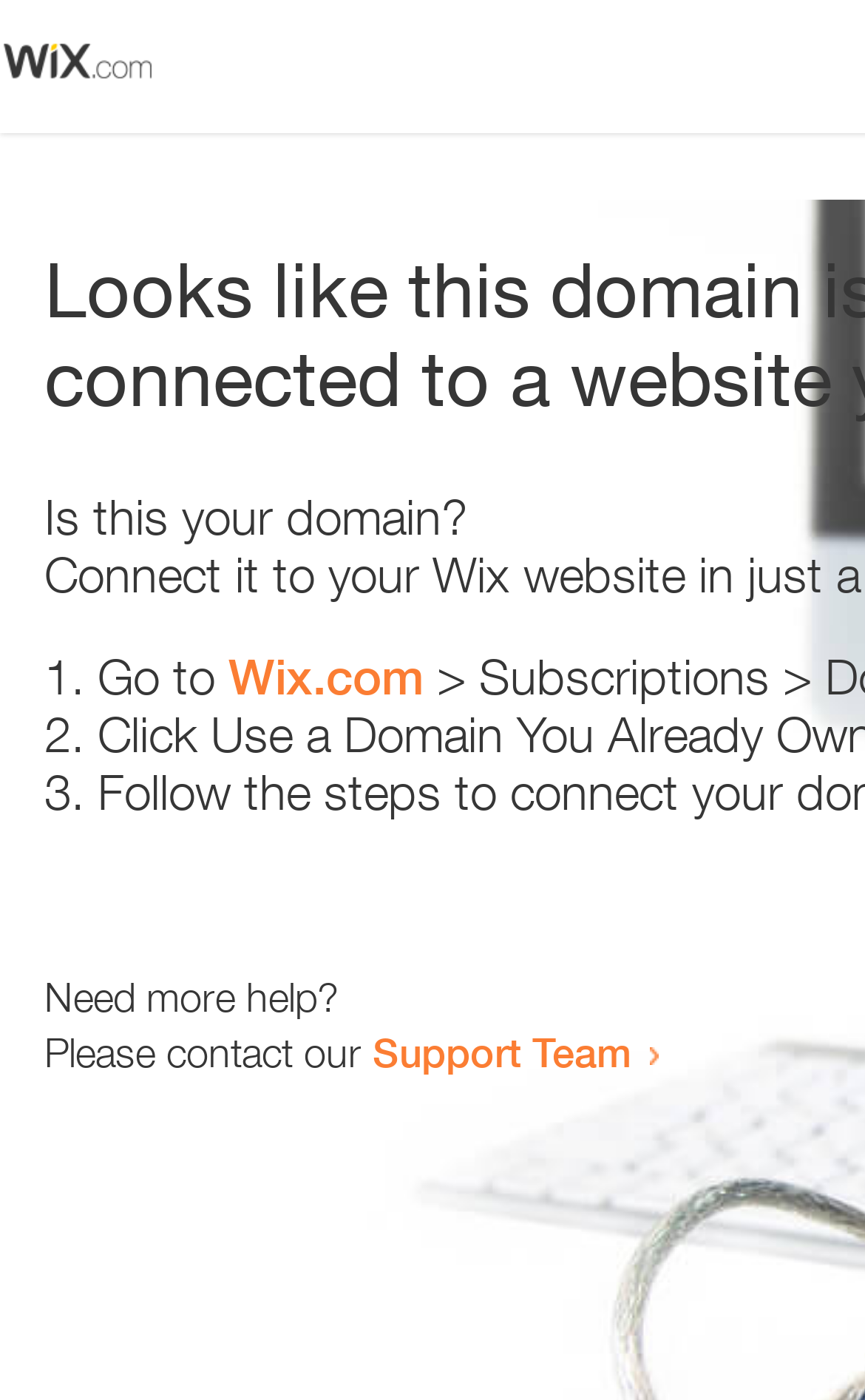Ascertain the bounding box coordinates for the UI element detailed here: "alt="TrueBlueFishermen"". The coordinates should be provided as [left, top, right, bottom] with each value being a float between 0 and 1.

None